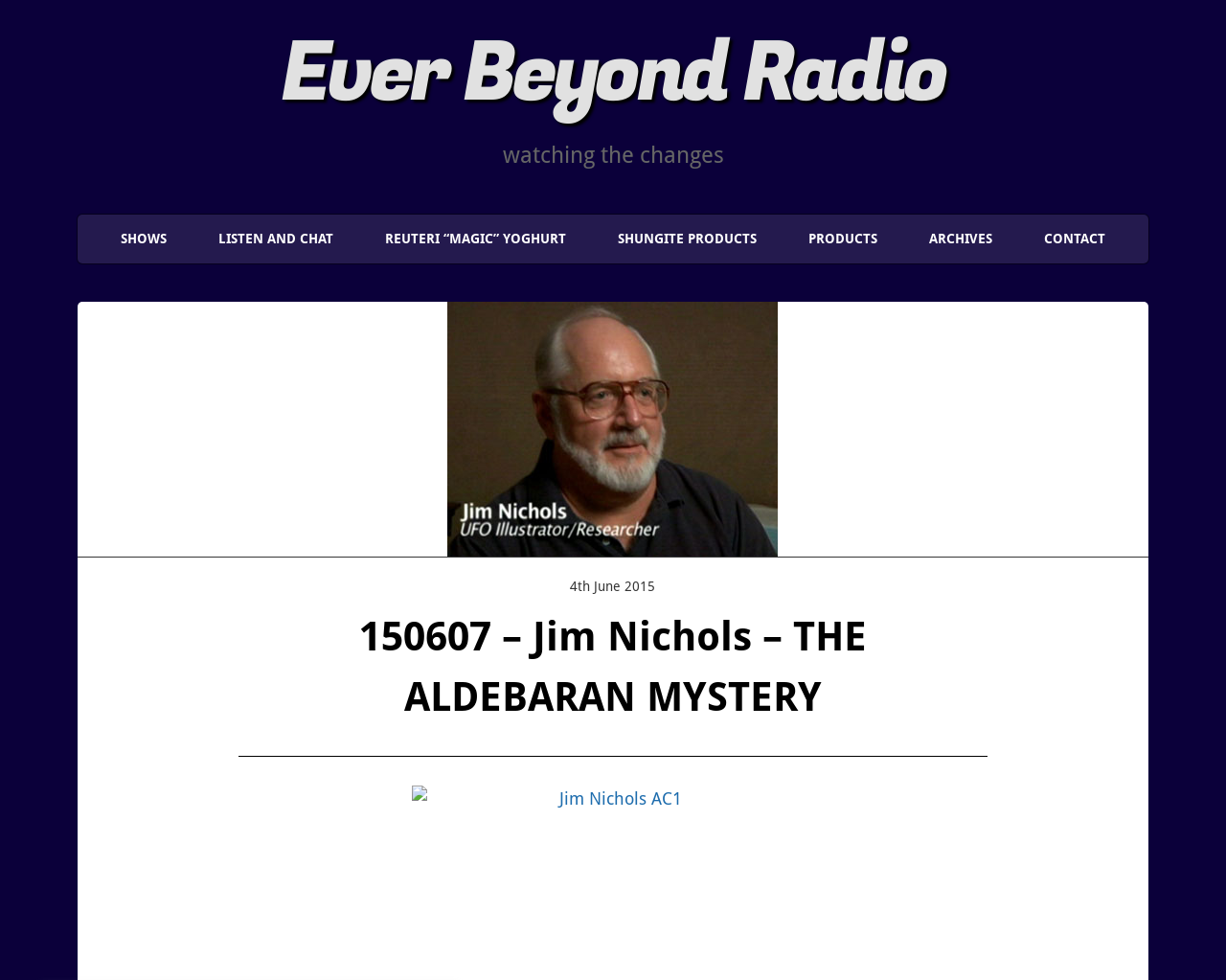Determine the heading of the webpage and extract its text content.

150607 – Jim Nichols – THE ALDEBARAN MYSTERY